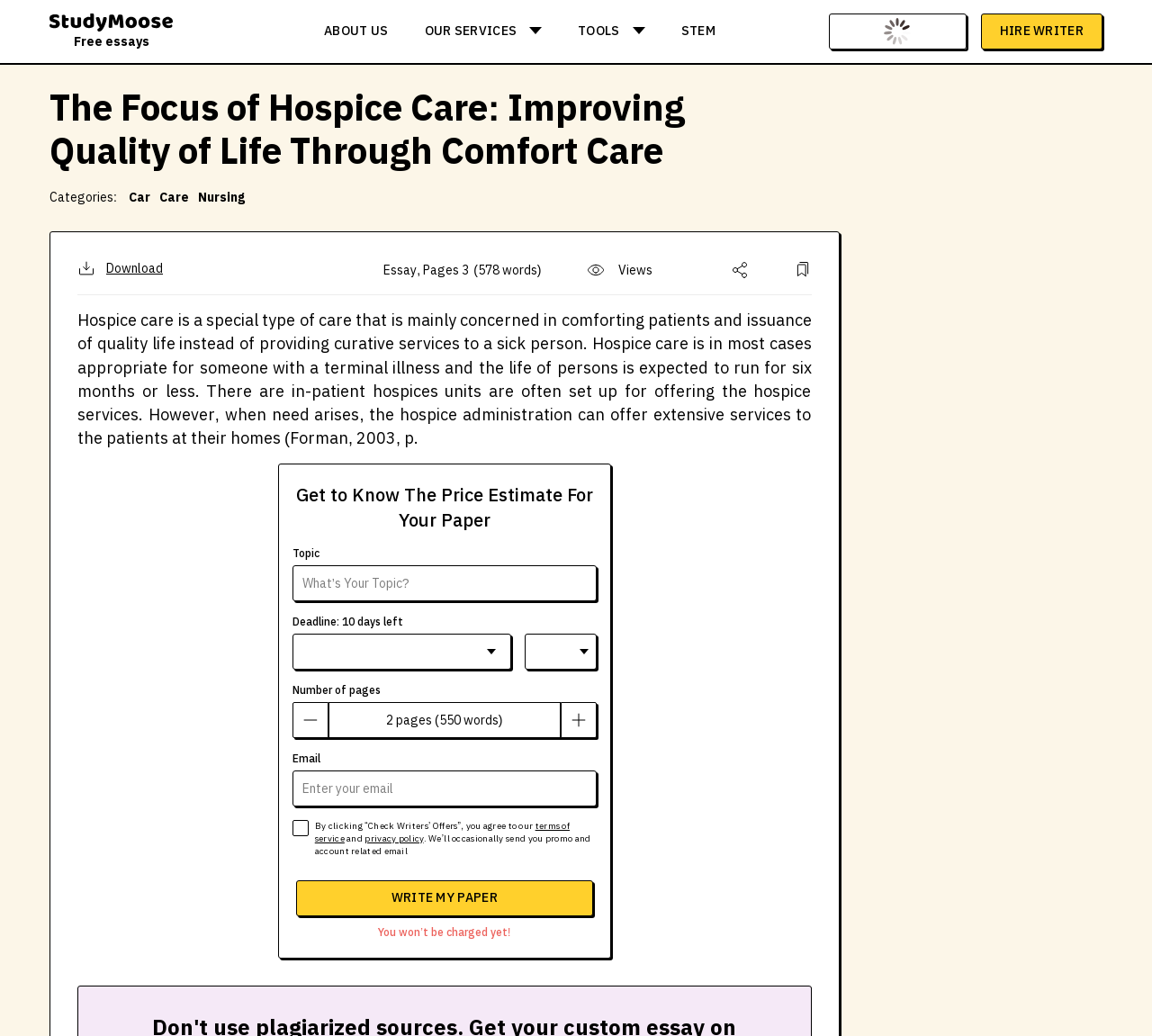What is the purpose of the 'Get to Know The Price Estimate For Your Paper' section?
Please provide a comprehensive answer based on the contents of the image.

The 'Get to Know The Price Estimate For Your Paper' section seems to be a tool for users to estimate the price of their paper based on their input, such as topic, deadline, and number of pages. This section likely provides a quote for the essay writing service.